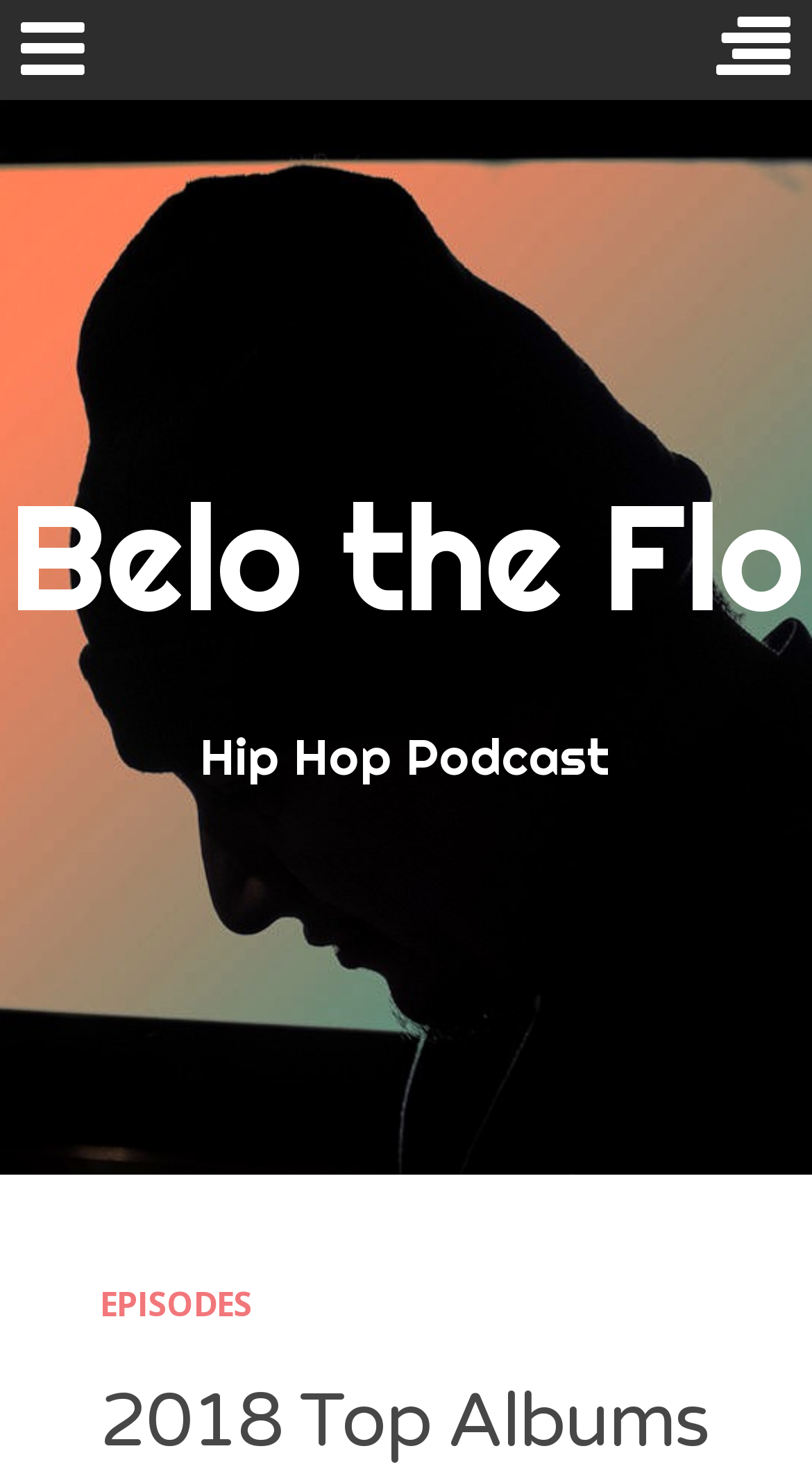How many links are in the menu?
Kindly answer the question with as much detail as you can.

I counted the links under the 'MENU' heading, which are 'Home' and 'Linda Rae Diaz', so there are 2 links in the menu.